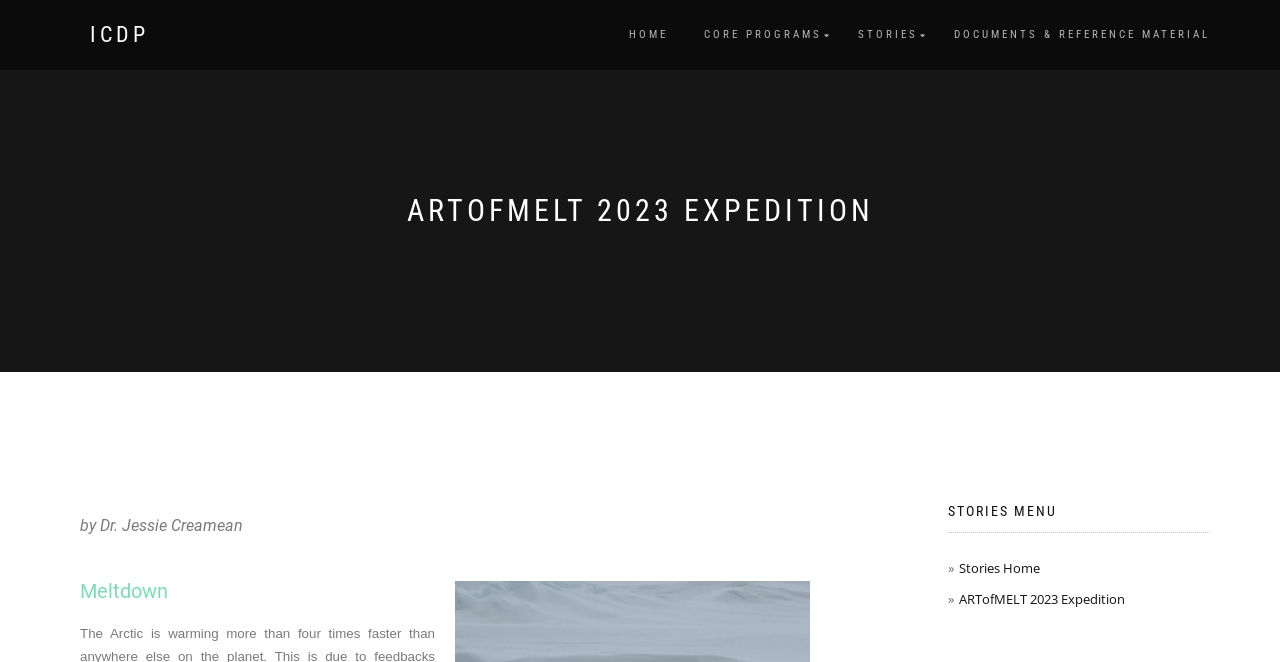What is the second story in the stories menu?
Please provide a comprehensive answer based on the information in the image.

The stories menu is located at the bottom of the page, and the second link in the menu is 'ARTofMELT 2023 Expedition', which suggests that it is the second story.